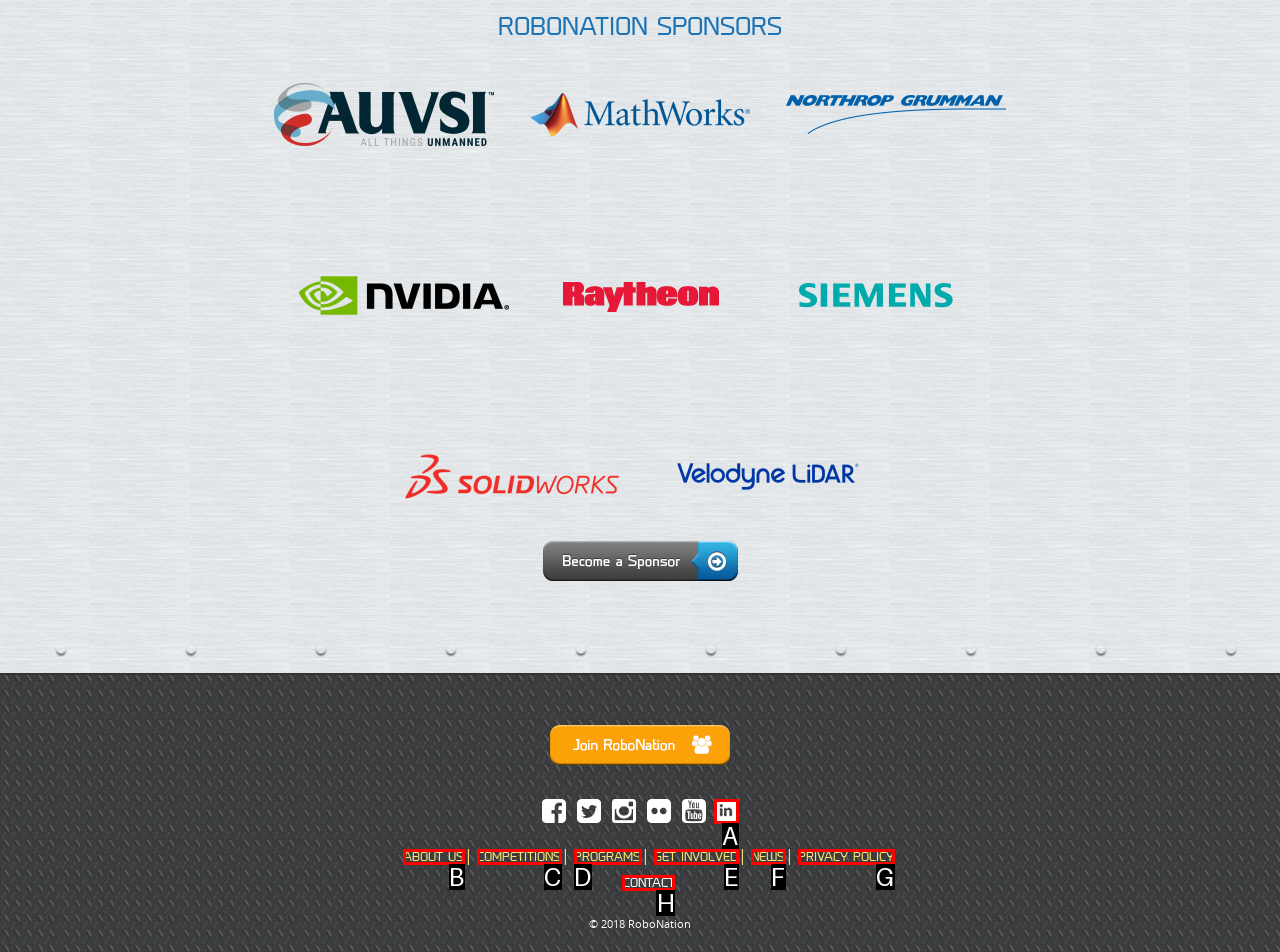Using the description: alt="LInked In", find the best-matching HTML element. Indicate your answer with the letter of the chosen option.

A